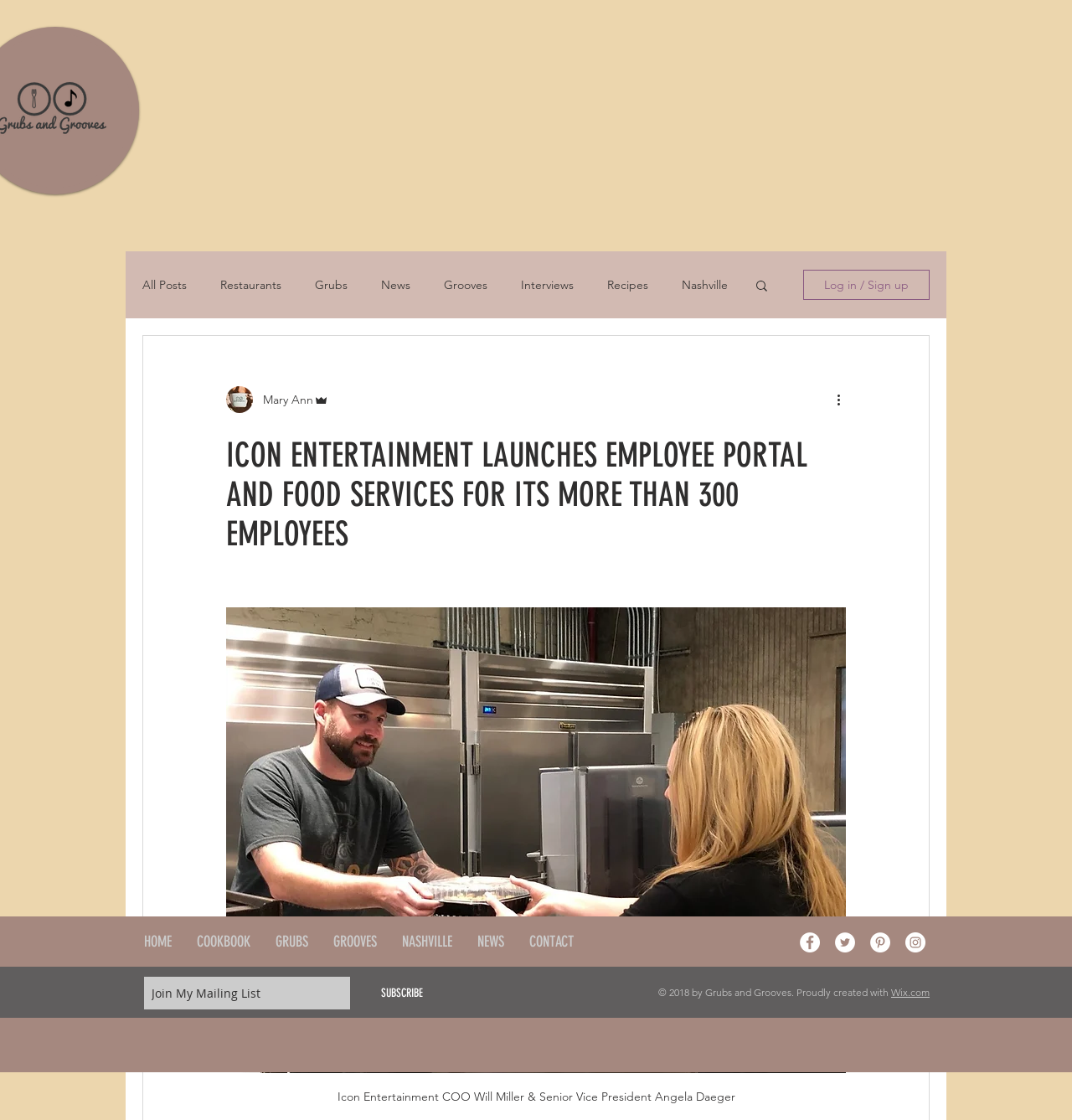Locate the bounding box coordinates of the element you need to click to accomplish the task described by this instruction: "Visit the HOME page".

[0.123, 0.826, 0.172, 0.855]